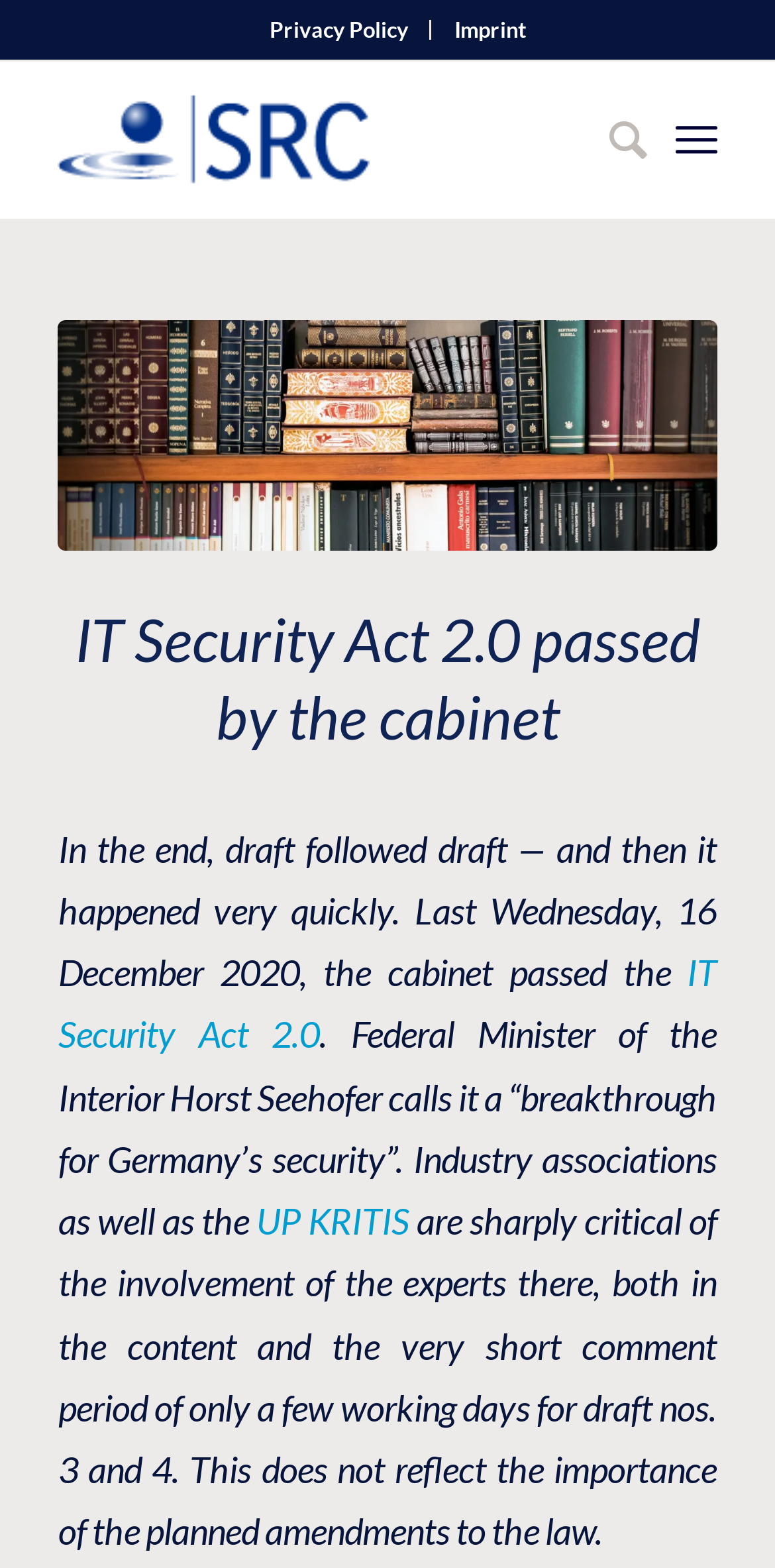What is the purpose of the menu item 'Search'?
Please provide a comprehensive answer based on the information in the image.

The menu item 'Search' is likely intended to allow users to search for specific content on the website, as it is a common functionality found on many websites.